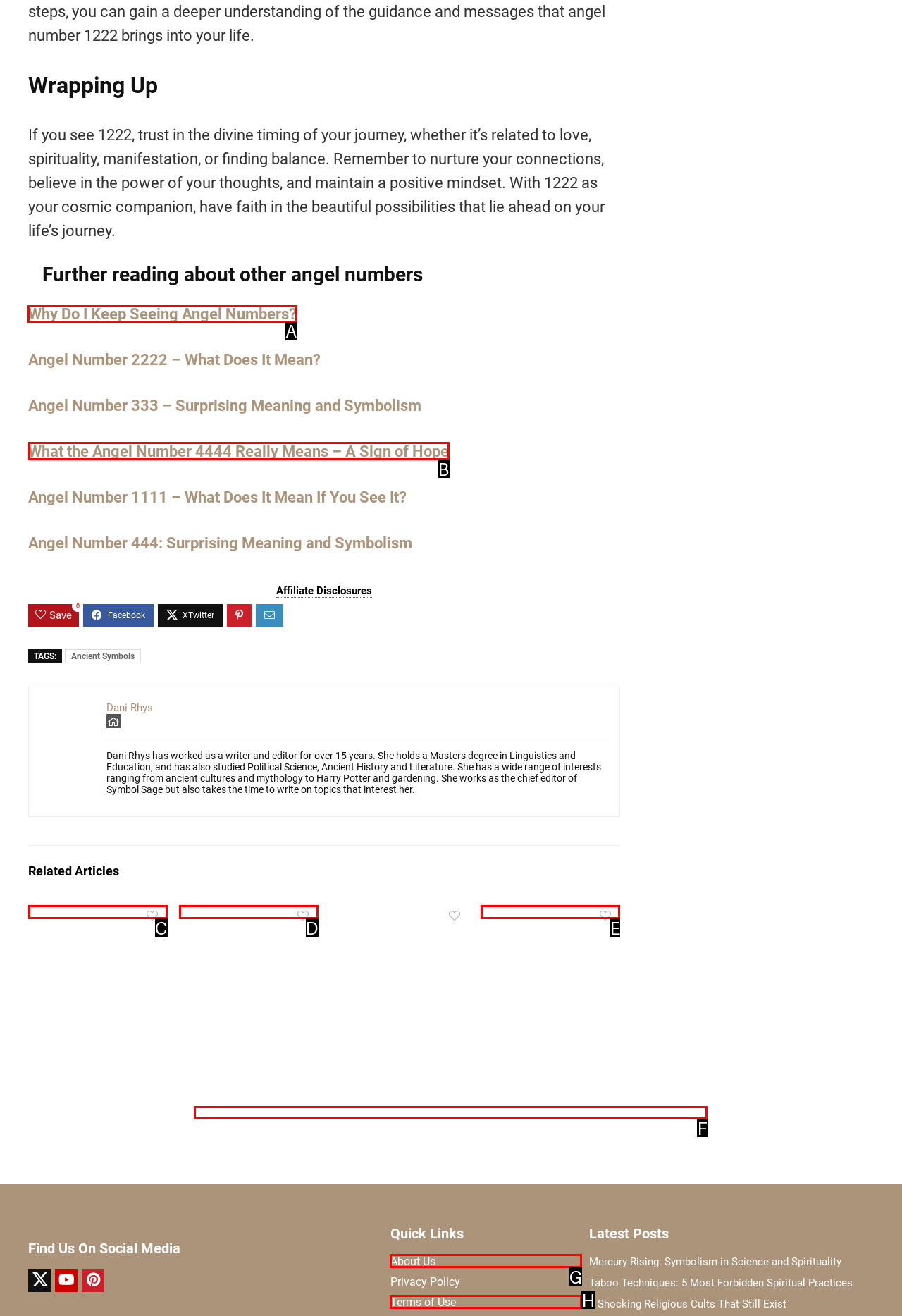Specify which UI element should be clicked to accomplish the task: Click on 'Why Do I Keep Seeing Angel Numbers?'. Answer with the letter of the correct choice.

A